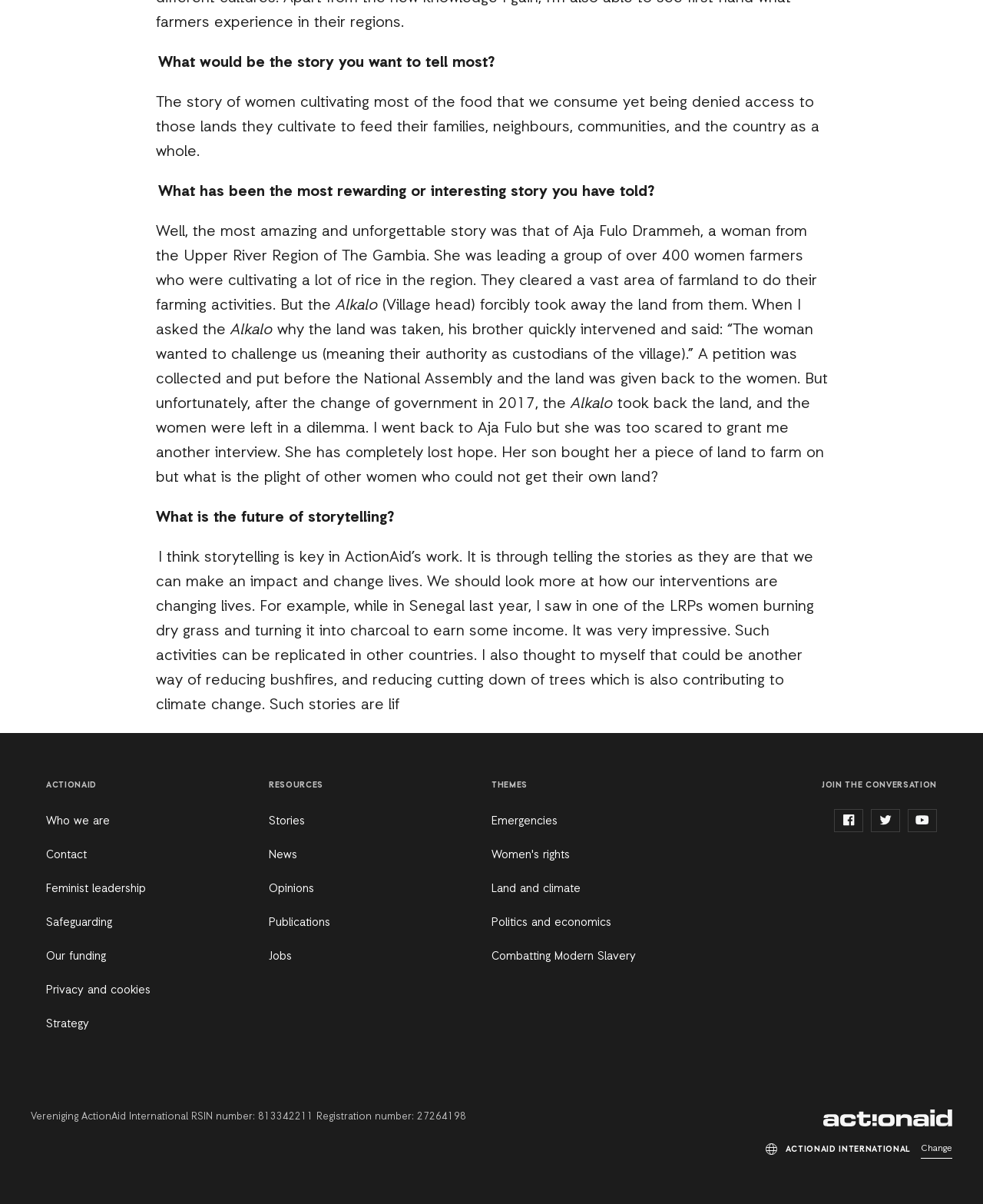Refer to the image and answer the question with as much detail as possible: How many social media links are available?

The social media links can be found in the 'JOIN THE CONVERSATION' section of the webpage. There are three links available, which are 'facebook', 'twitter', and 'youtube'.